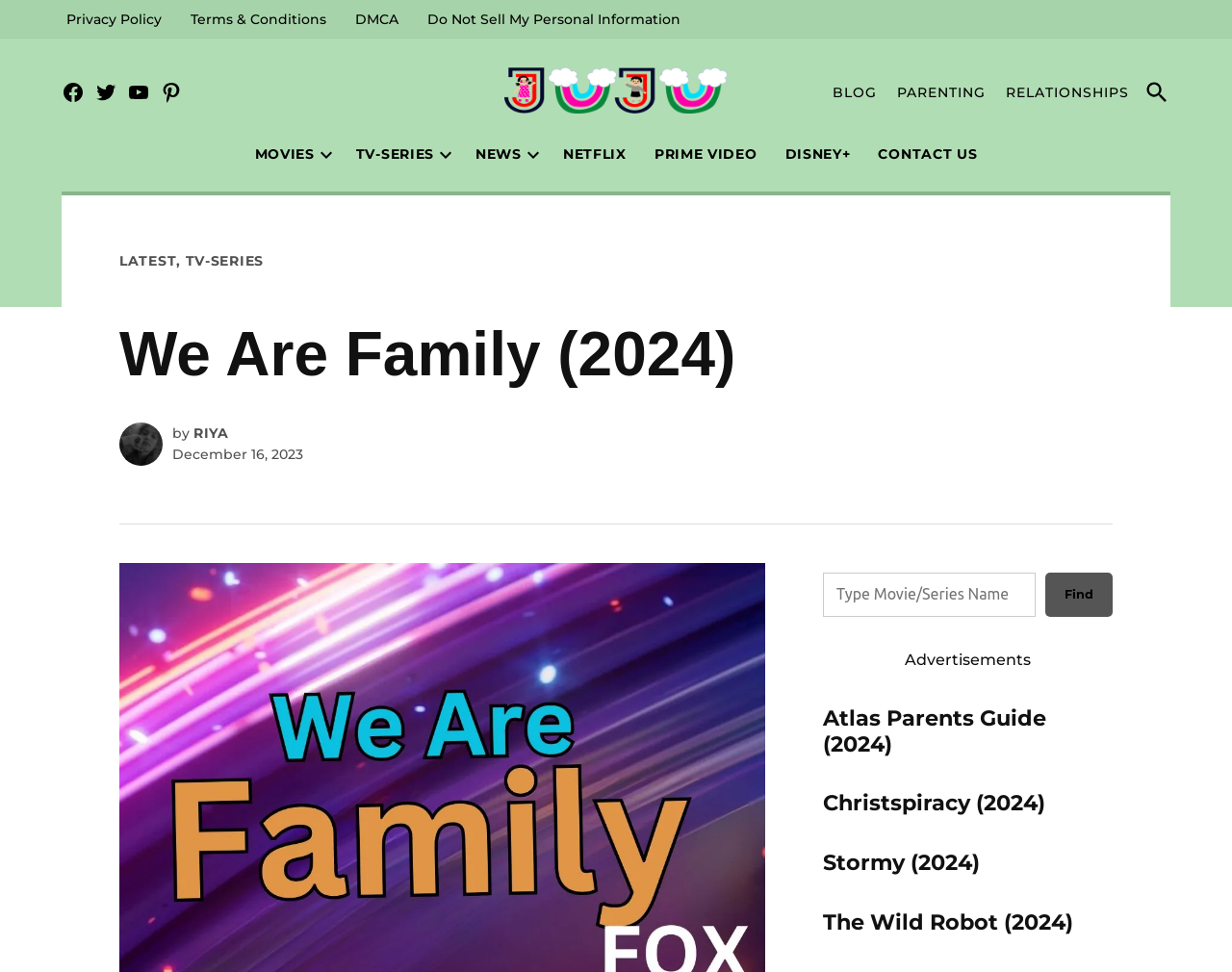Please answer the following question using a single word or phrase: 
What is the release year of the movie?

2024